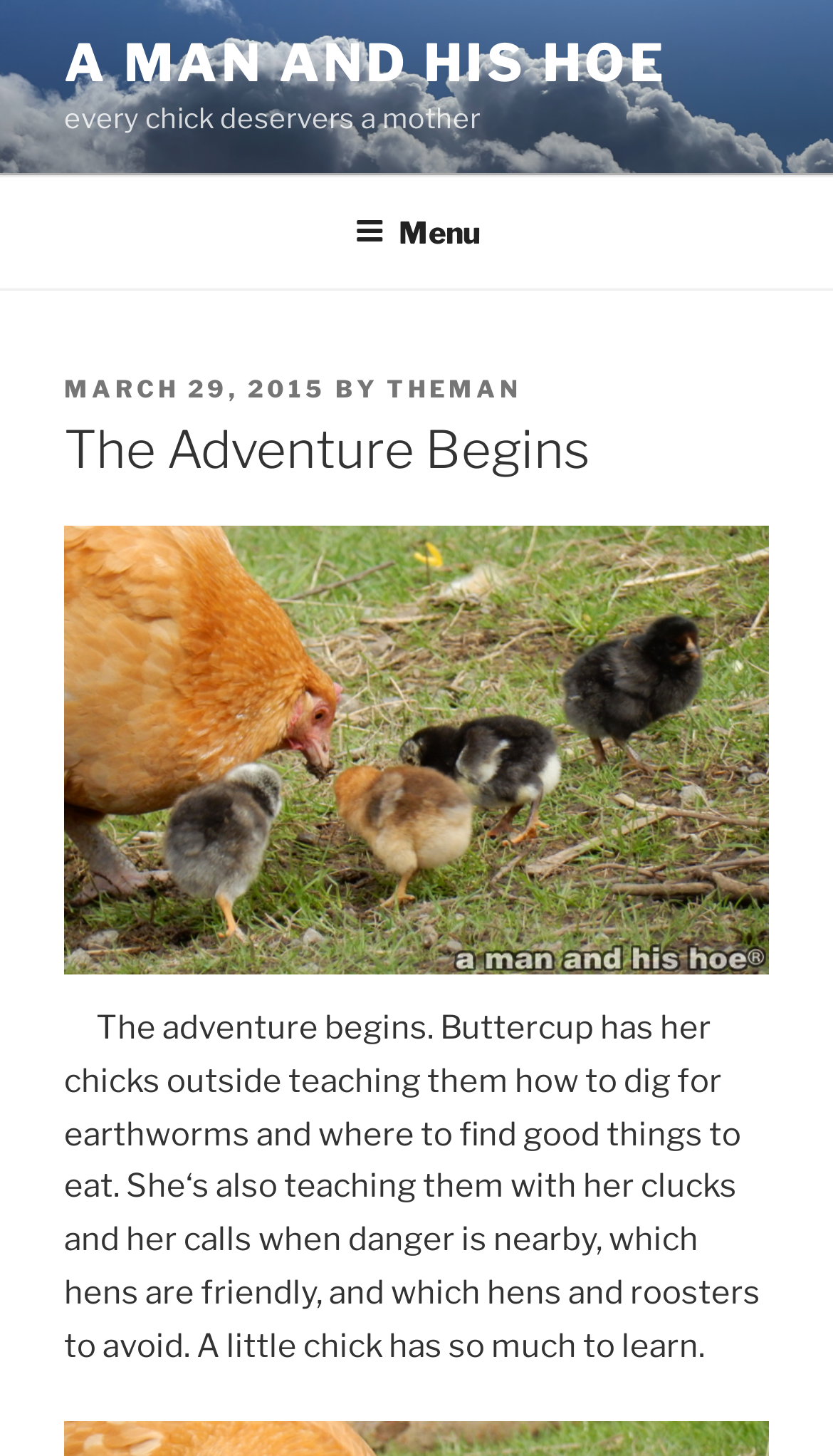Give a one-word or short-phrase answer to the following question: 
What are the chicks learning from Buttercup's calls?

When danger is nearby